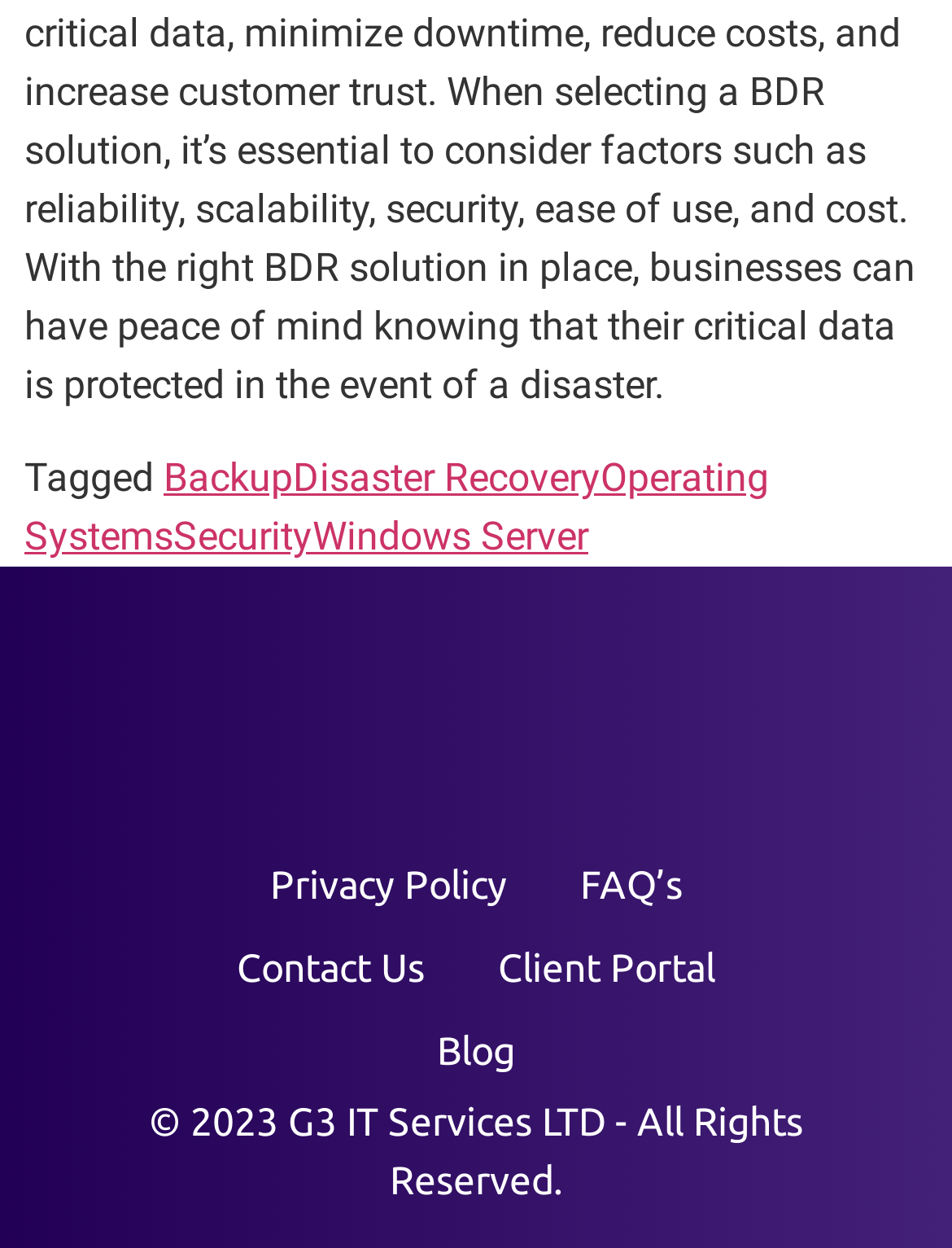Please identify the bounding box coordinates of the element's region that needs to be clicked to fulfill the following instruction: "Go to G3 IT Services". The bounding box coordinates should consist of four float numbers between 0 and 1, i.e., [left, top, right, bottom].

[0.154, 0.486, 0.846, 0.676]